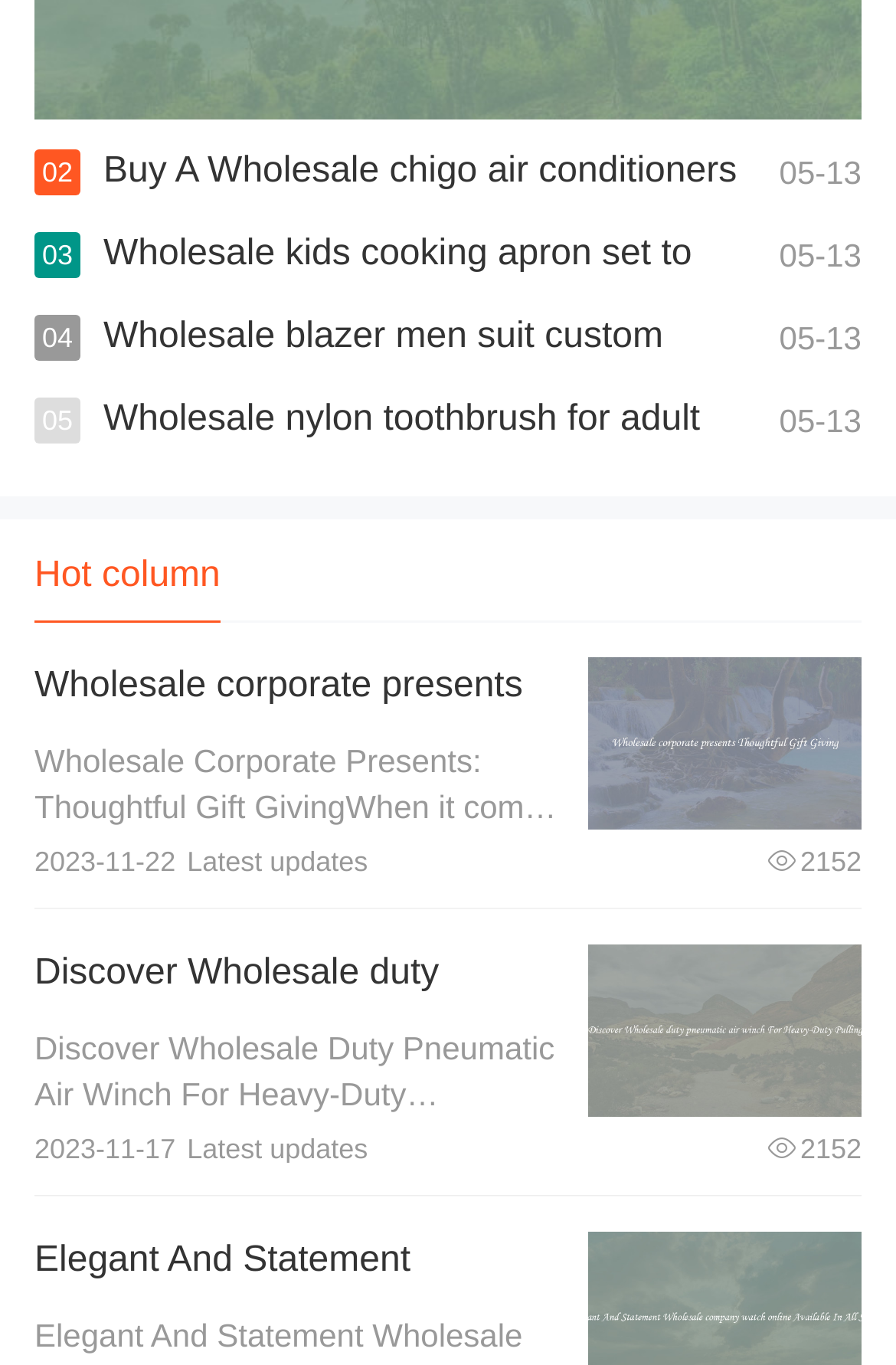What is the date of the latest update?
Your answer should be a single word or phrase derived from the screenshot.

2023-11-22